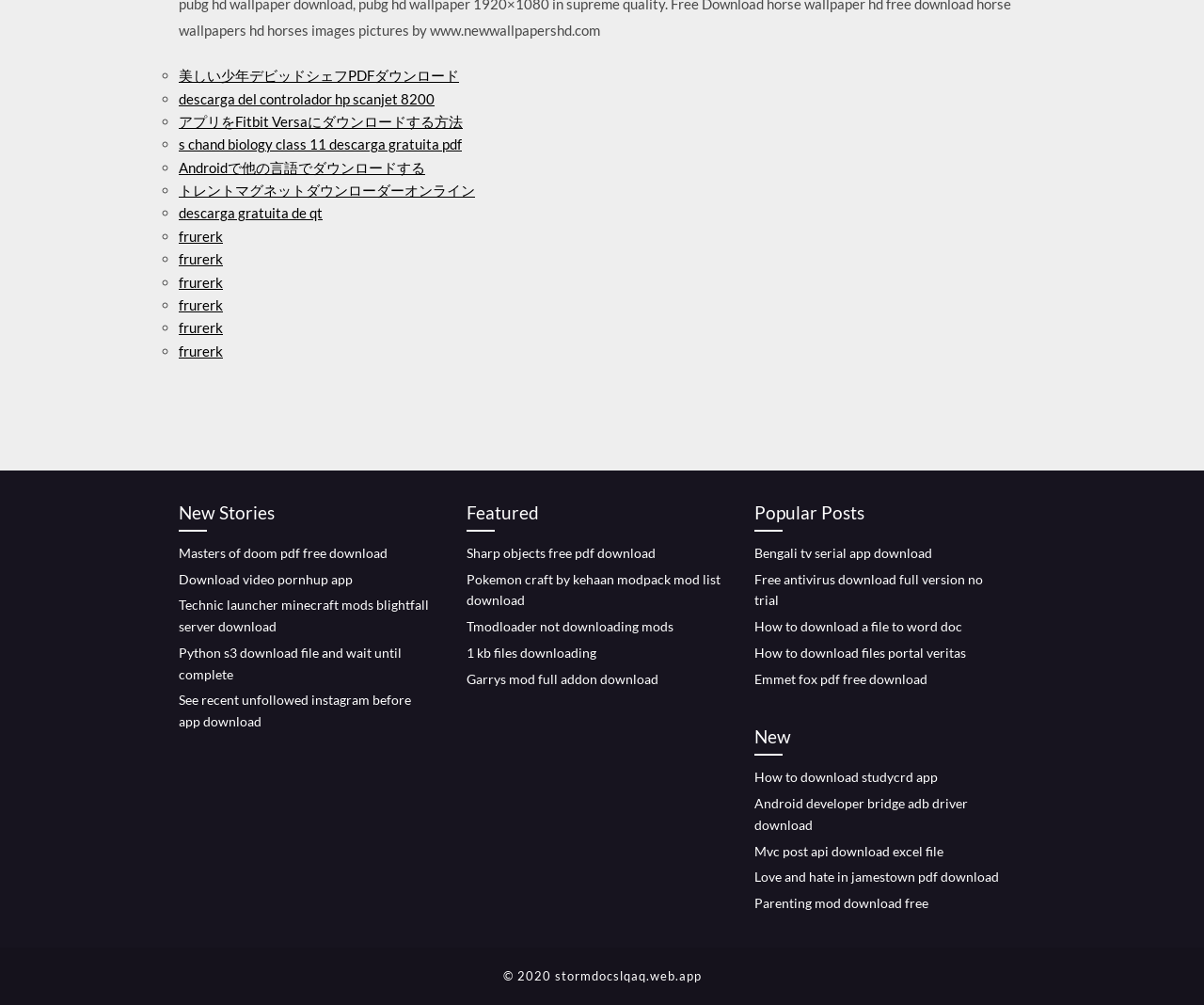Predict the bounding box for the UI component with the following description: "Login".

None